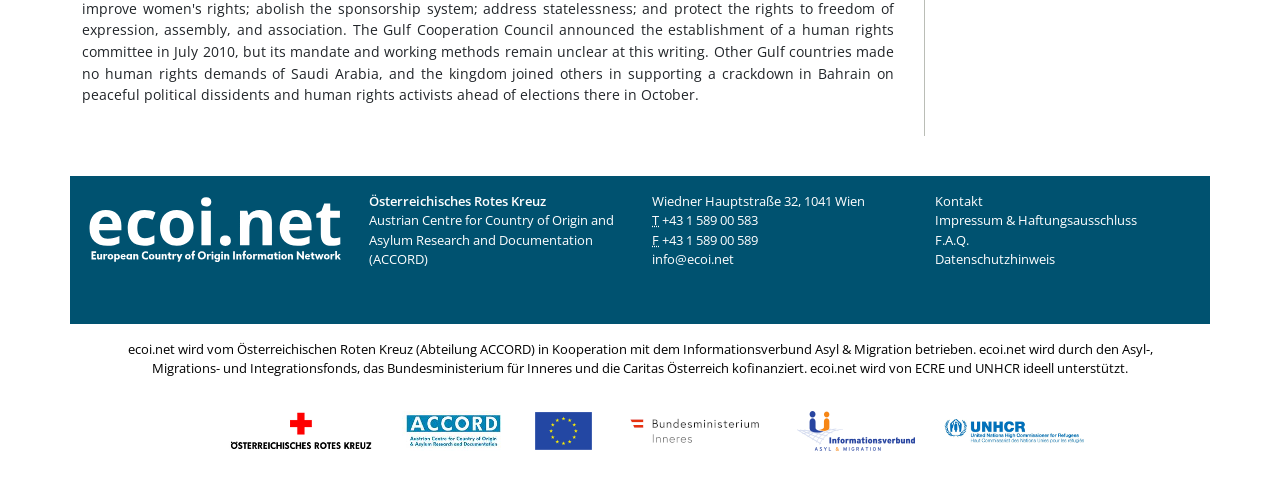What is the street address of the organization?
Could you please answer the question thoroughly and with as much detail as possible?

The street address of the organization can be found in the StaticText element with the text 'Wiedner Hauptstraße 32, 1041 Wien' which is located below the name of the organization.